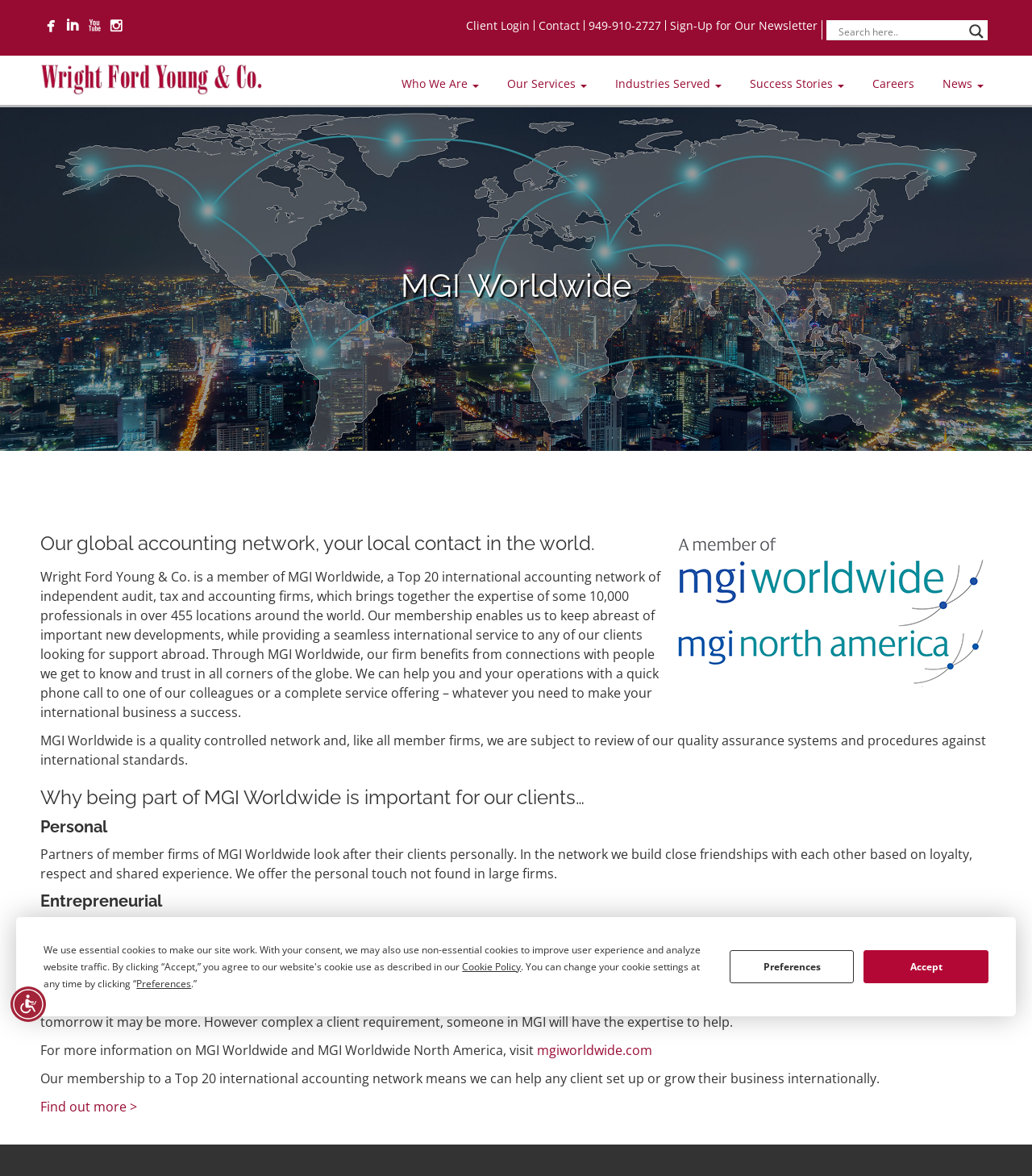What is the name of the accounting network mentioned on the webpage?
Using the details shown in the screenshot, provide a comprehensive answer to the question.

The webpage mentions that Wright Ford Young & Co. is a member of MGI Worldwide, a top international accounting network, which brings together professionals around the world.